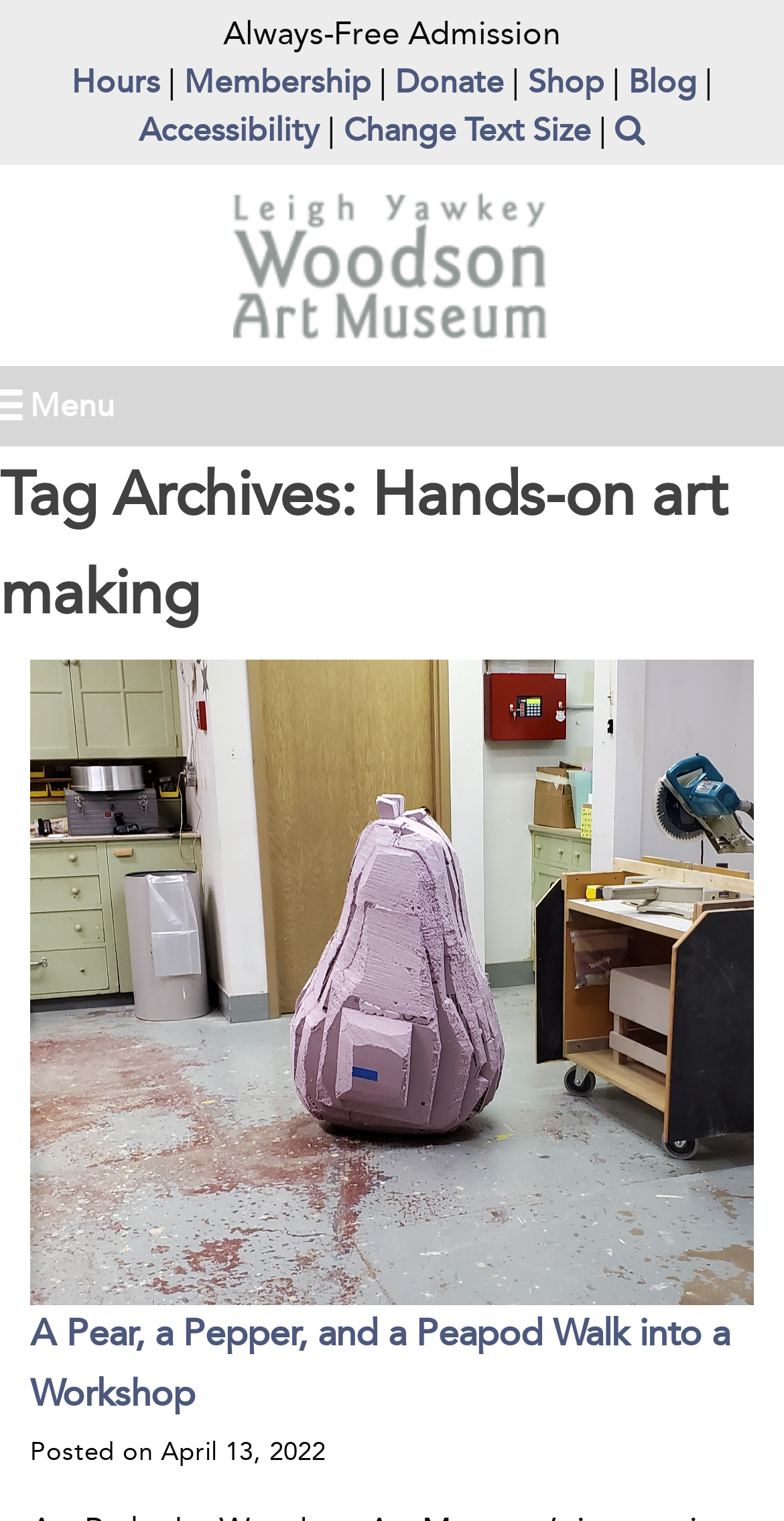Please find the bounding box coordinates of the element that you should click to achieve the following instruction: "Click on Hours". The coordinates should be presented as four float numbers between 0 and 1: [left, top, right, bottom].

[0.091, 0.041, 0.204, 0.066]